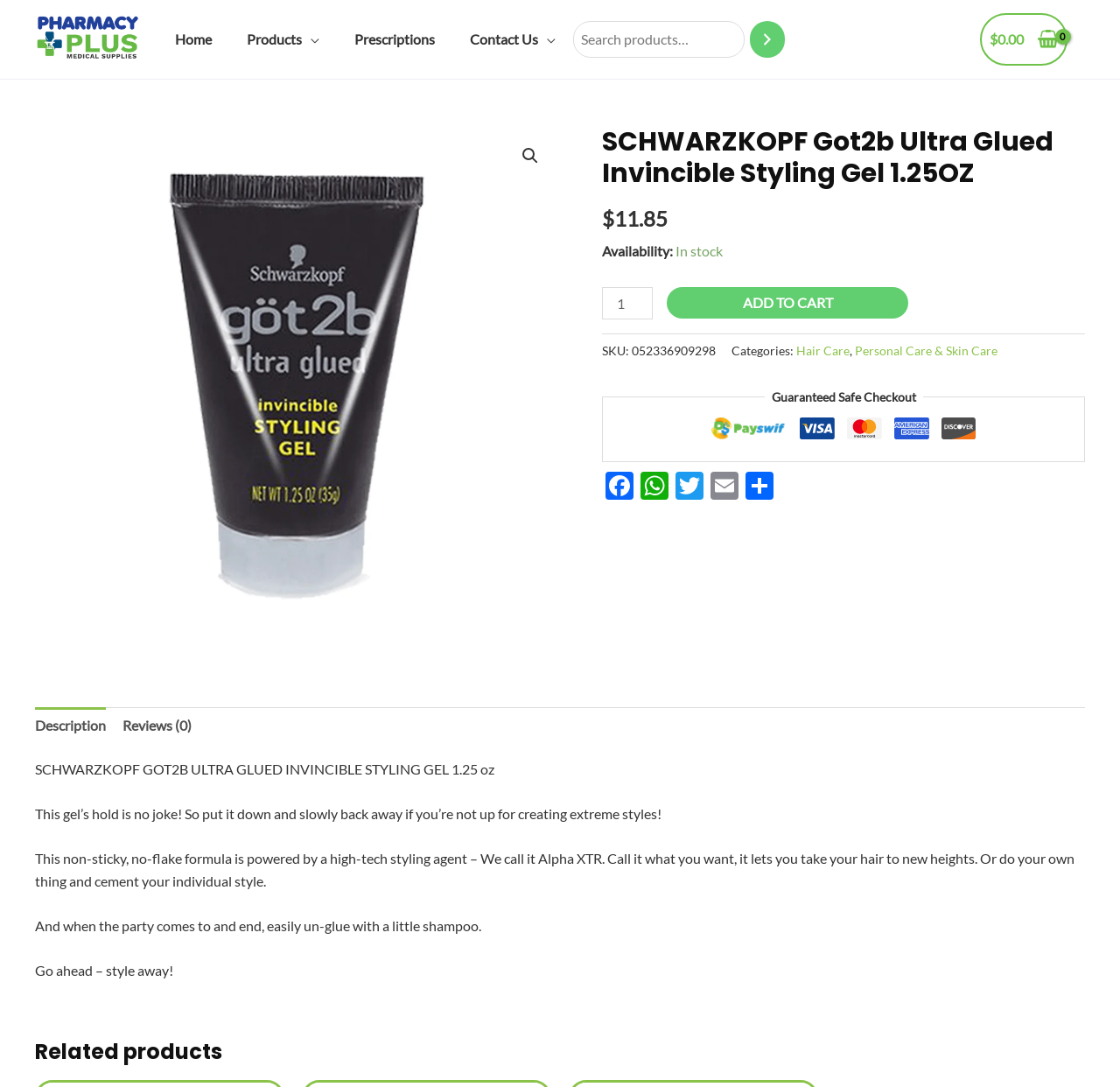Pinpoint the bounding box coordinates of the element you need to click to execute the following instruction: "Access the CHEM1011 unit description". The bounding box should be represented by four float numbers between 0 and 1, in the format [left, top, right, bottom].

None